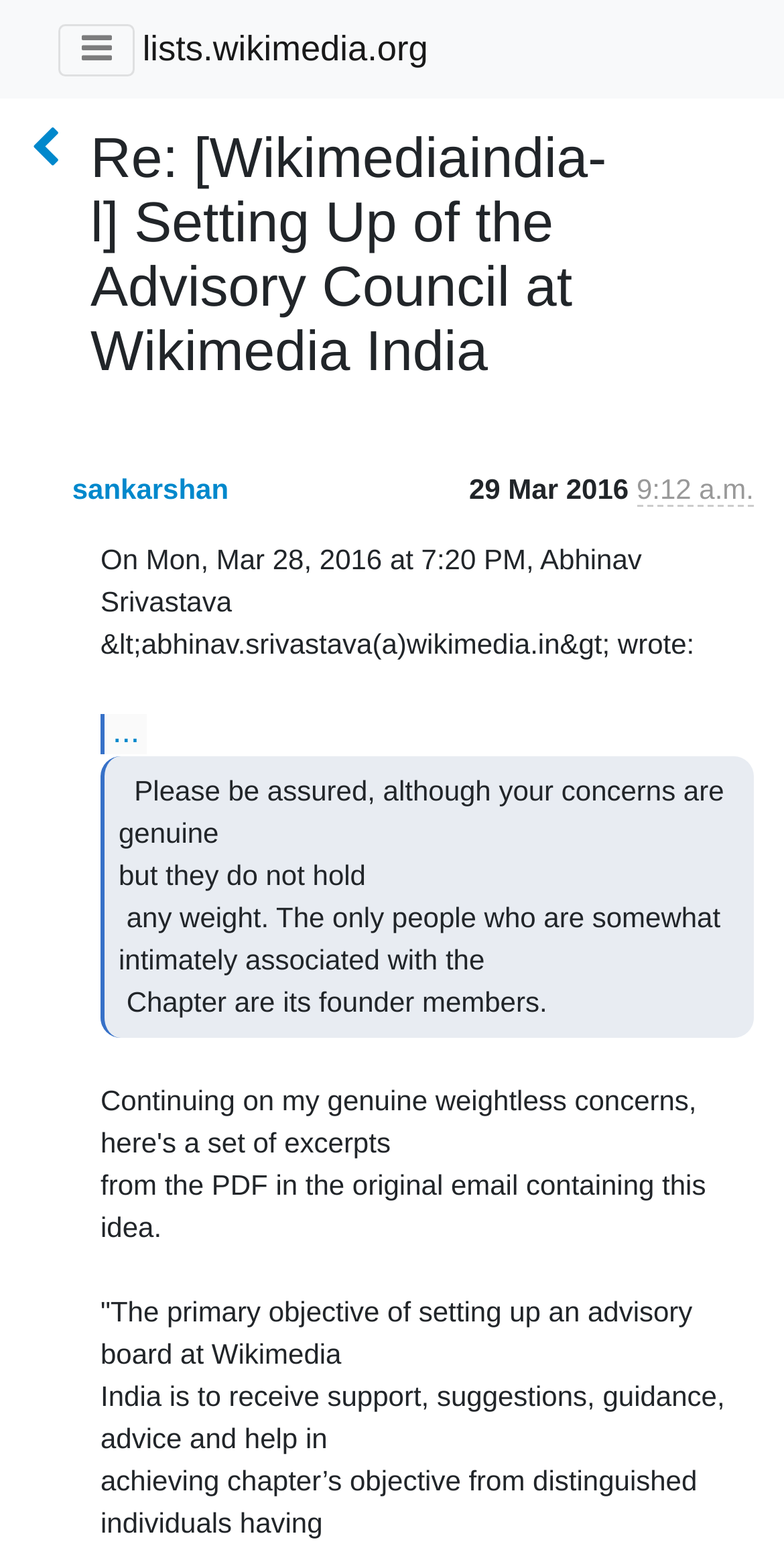Who sent the email?
Examine the screenshot and reply with a single word or phrase.

Abhinav Srivastava